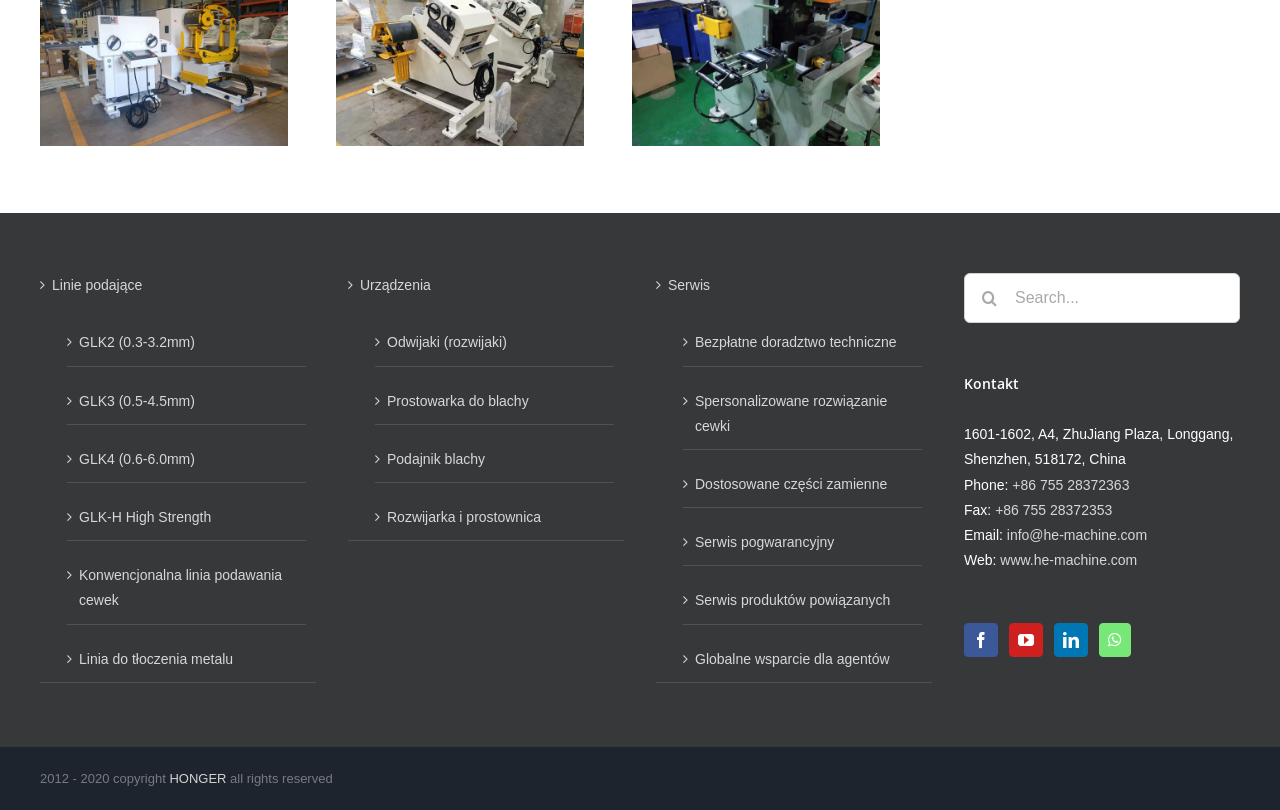Could you highlight the region that needs to be clicked to execute the instruction: "Check the Facebook page"?

[0.753, 0.77, 0.78, 0.812]